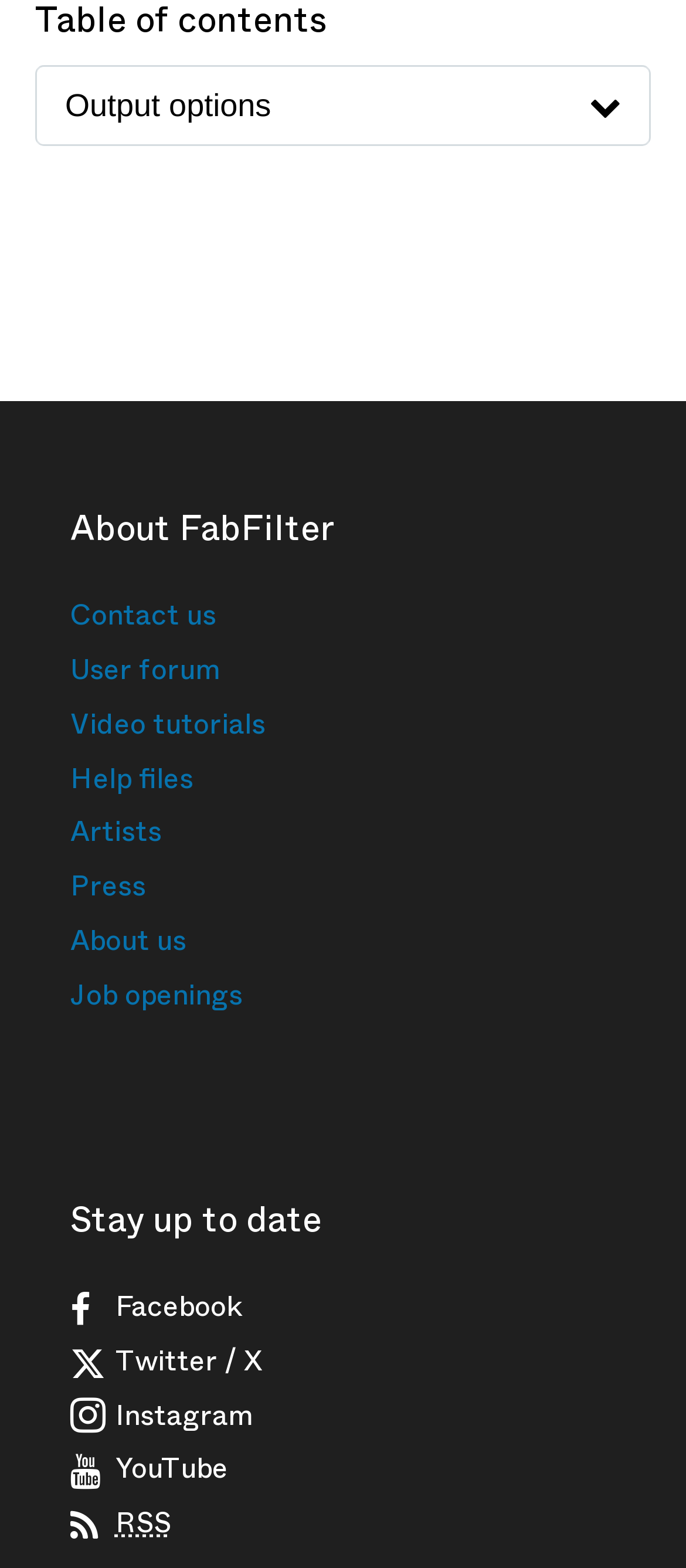Please find the bounding box coordinates of the element's region to be clicked to carry out this instruction: "Read about FabFilter".

[0.103, 0.323, 0.5, 0.369]